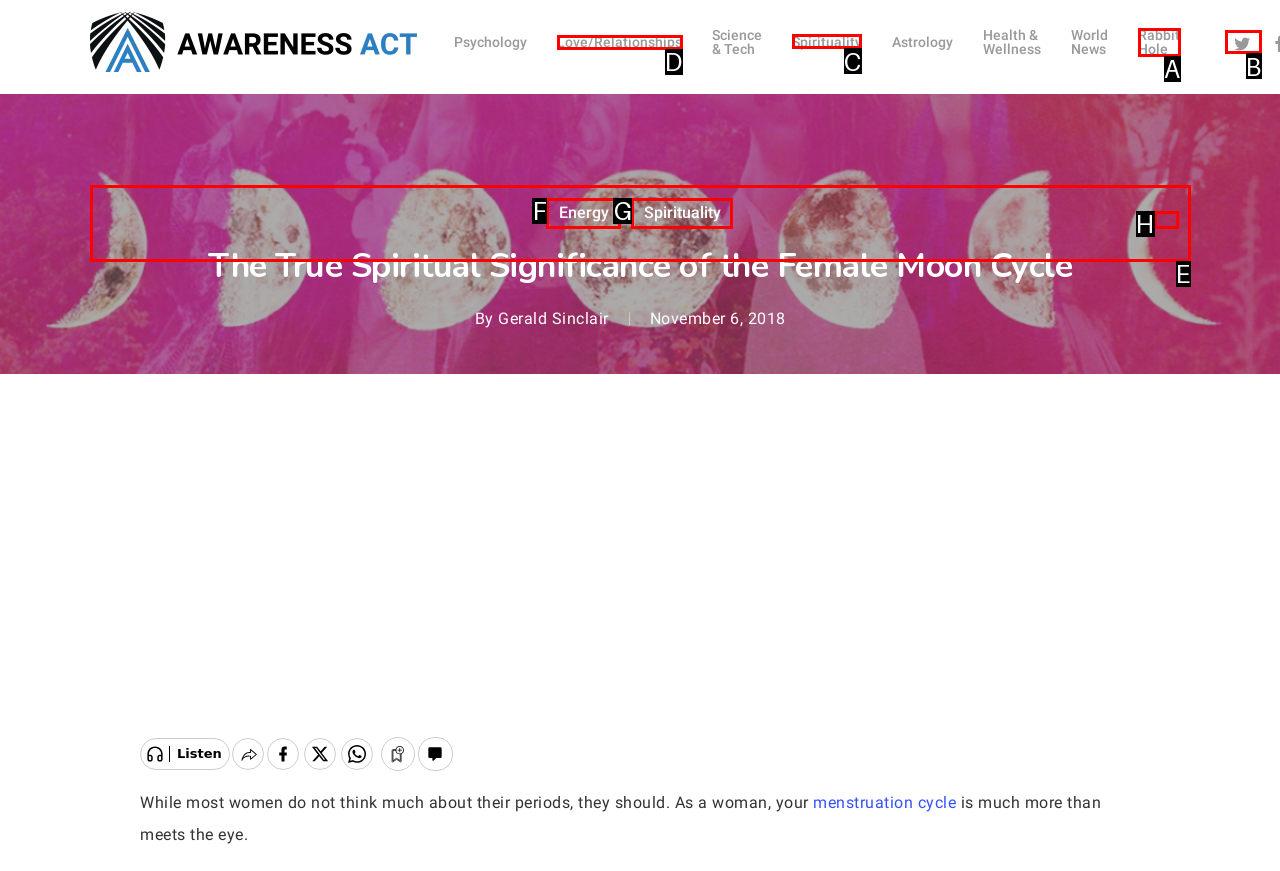Choose the HTML element that needs to be clicked for the given task: Learn more about Spirituality Respond by giving the letter of the chosen option.

C